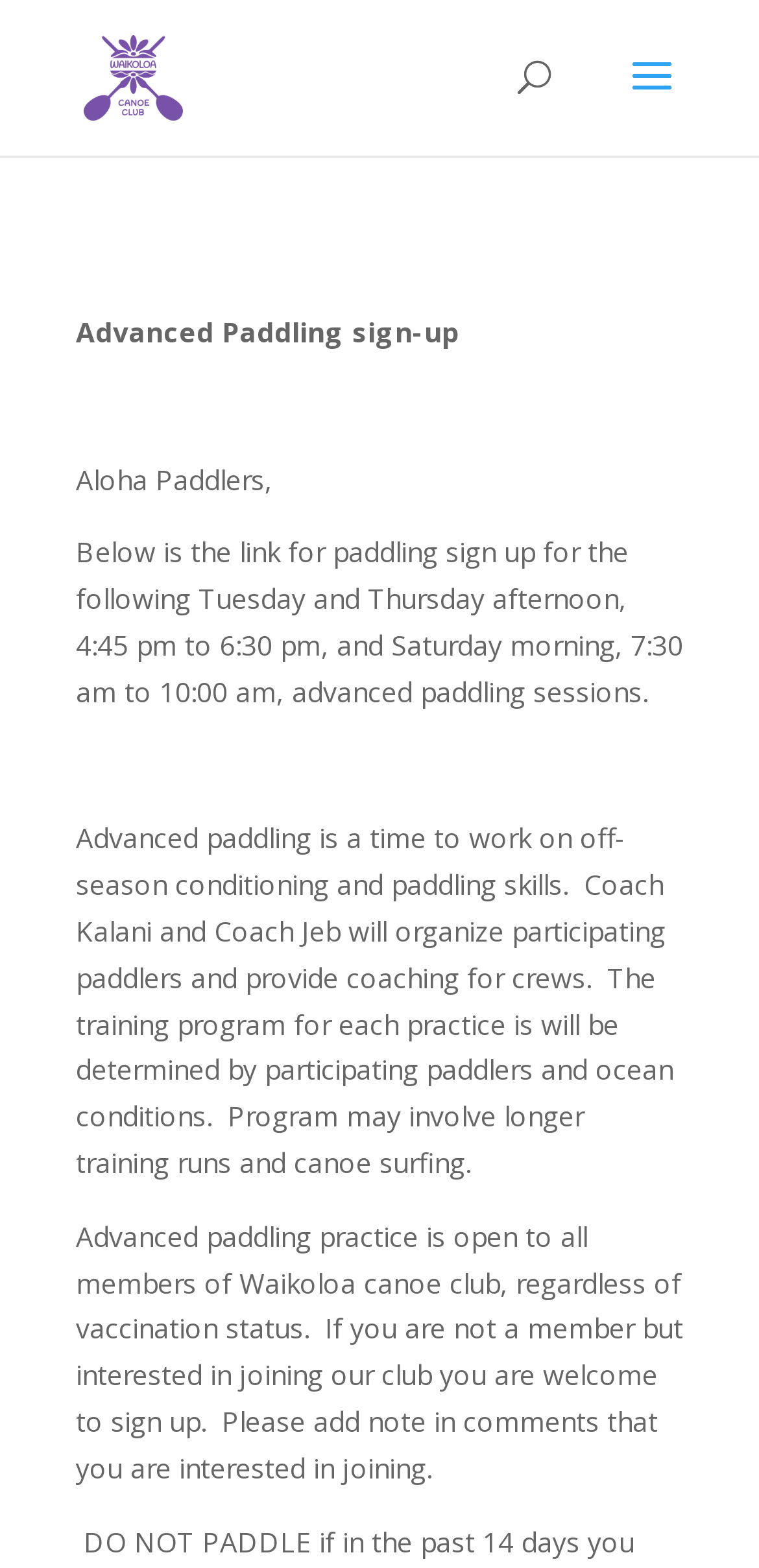Using the description: "alt="Waikoloa Canoe Club"", determine the UI element's bounding box coordinates. Ensure the coordinates are in the format of four float numbers between 0 and 1, i.e., [left, top, right, bottom].

[0.11, 0.036, 0.24, 0.059]